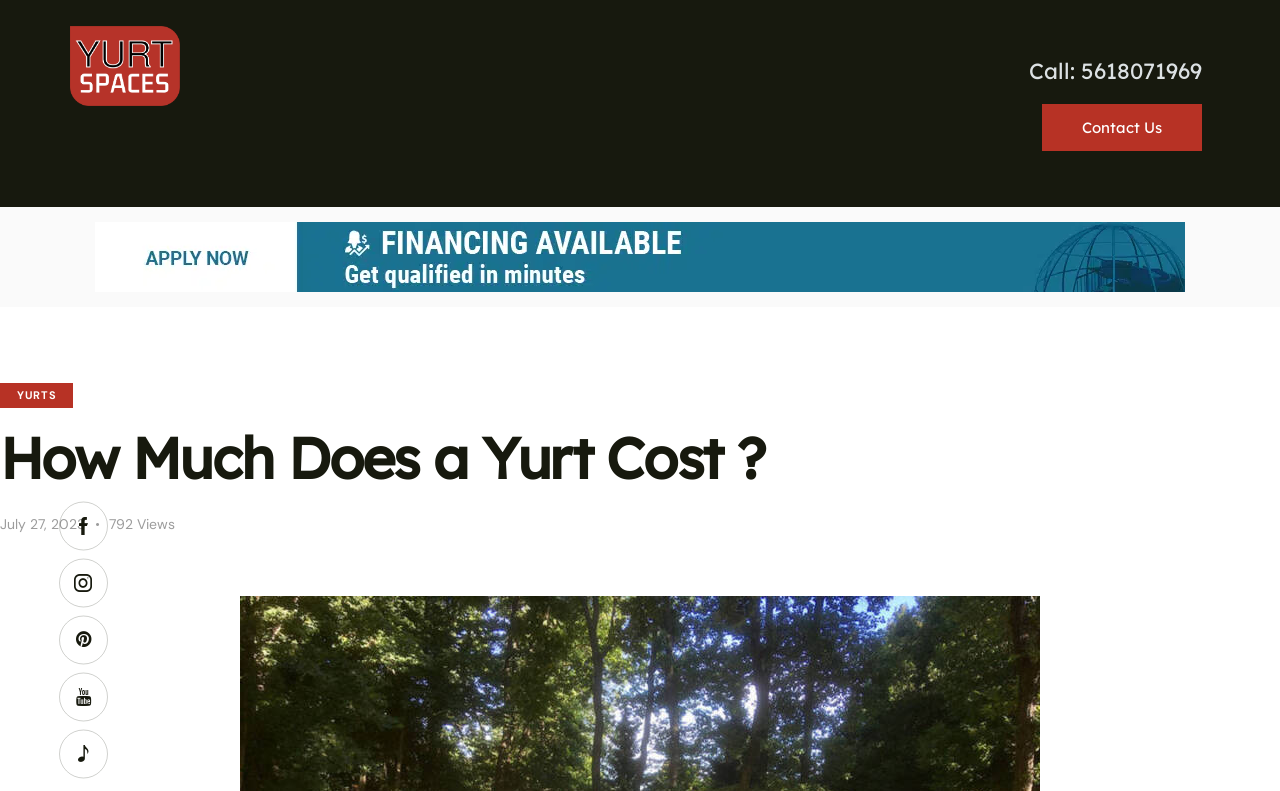Is there a contact form on the webpage?
Analyze the image and deliver a detailed answer to the question.

There is a link with the text 'Contact Us' in the top-right corner of the webpage, which suggests that there is a contact form or a way to contact the website owners.